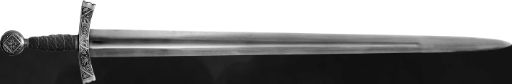What is the material used to wrap the grip?
Using the image as a reference, give an elaborate response to the question.

The caption specifically mentions that the grip of the sword is wrapped in a dark material, providing both comfort and stability for the wielder.